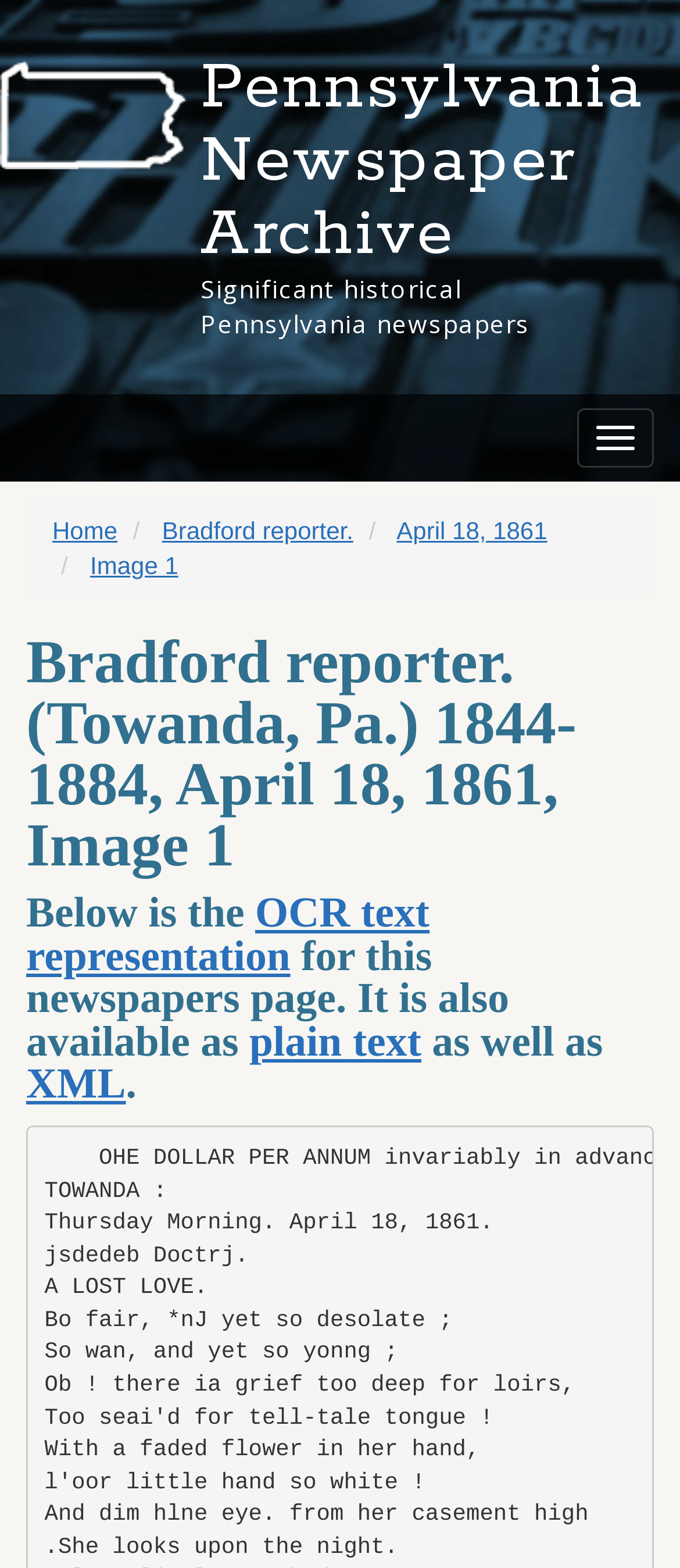What formats are available for the newspaper page?
Look at the screenshot and respond with a single word or phrase.

OCR text, plain text, XML